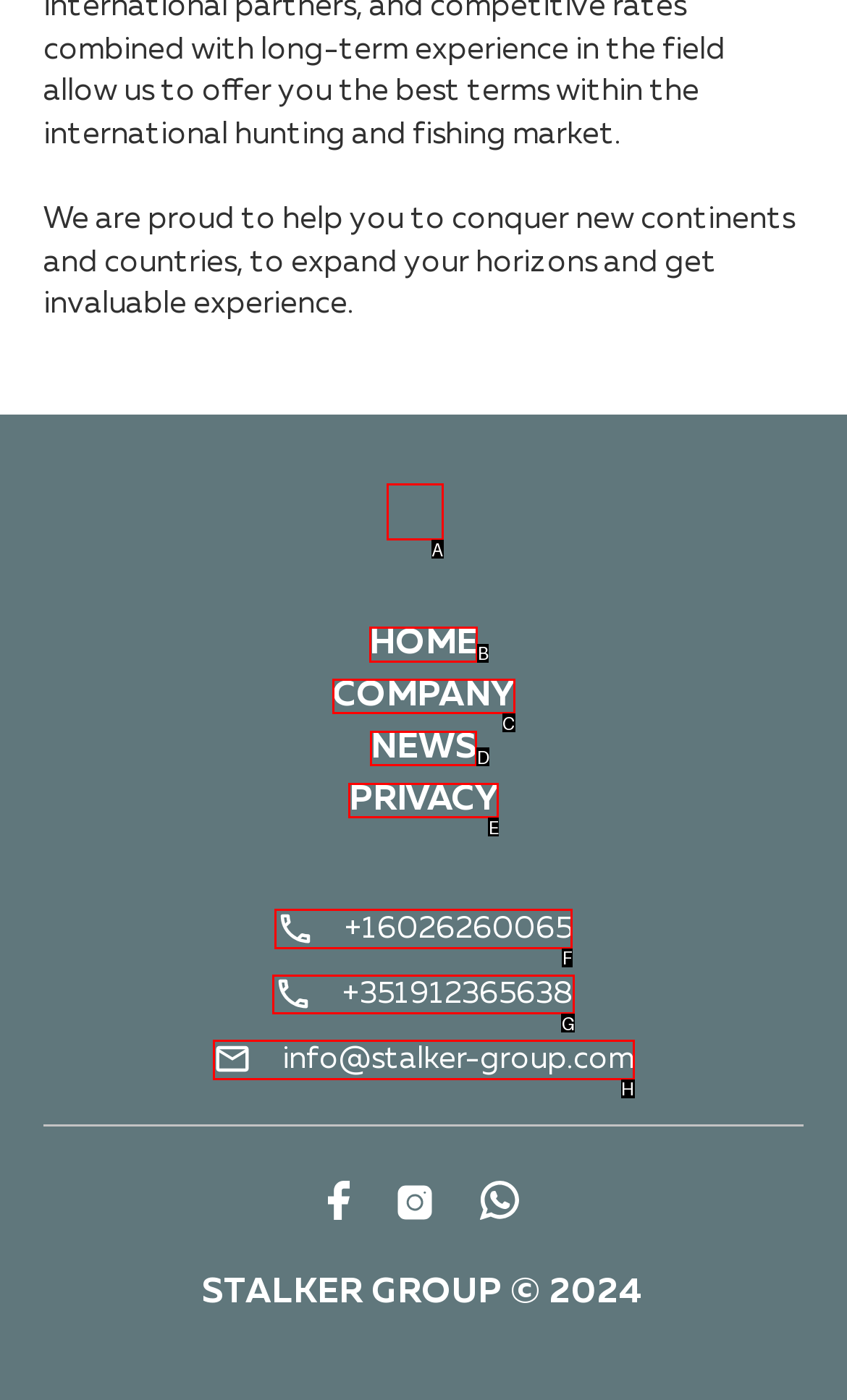Determine which UI element you should click to perform the task: Go to HOME page
Provide the letter of the correct option from the given choices directly.

B